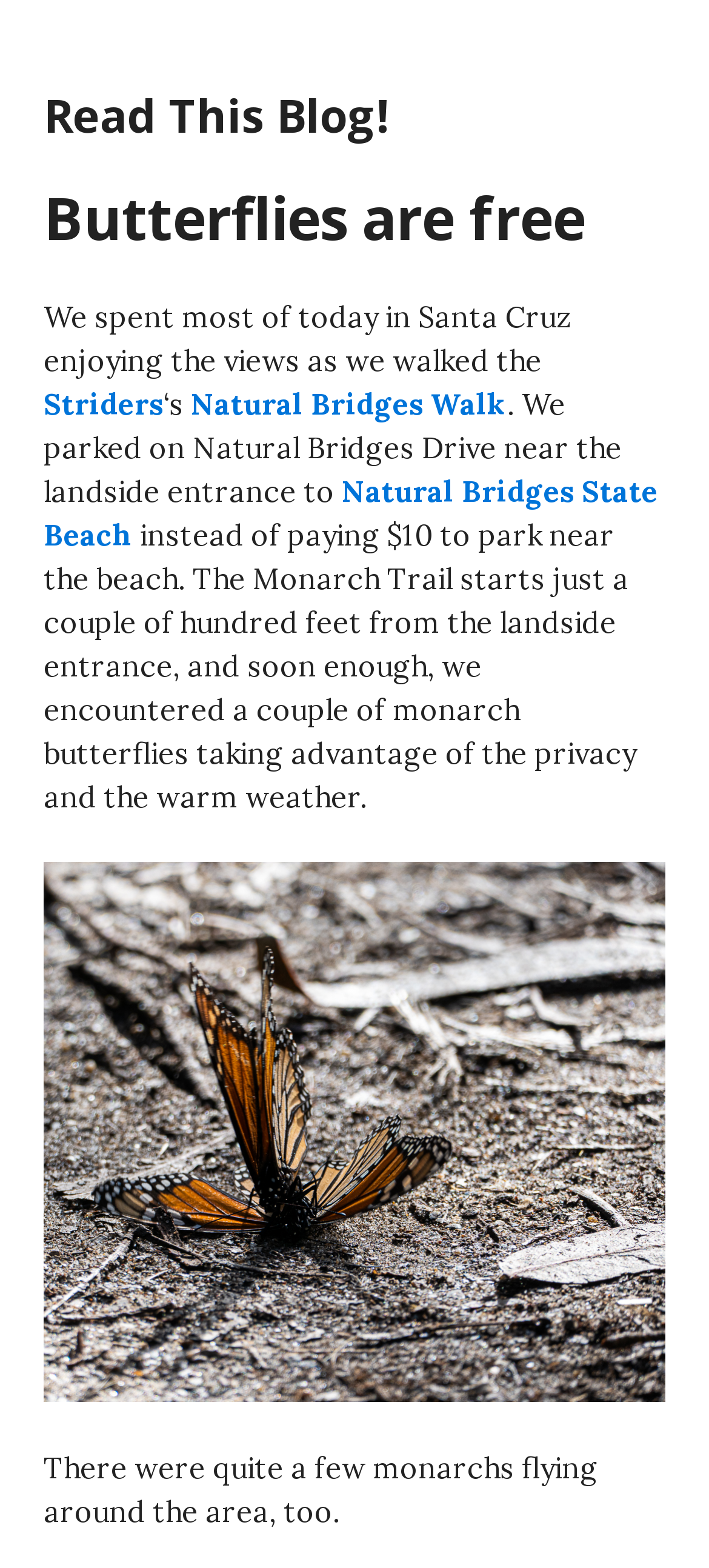What is the main heading displayed on the webpage? Please provide the text.

Butterflies are free